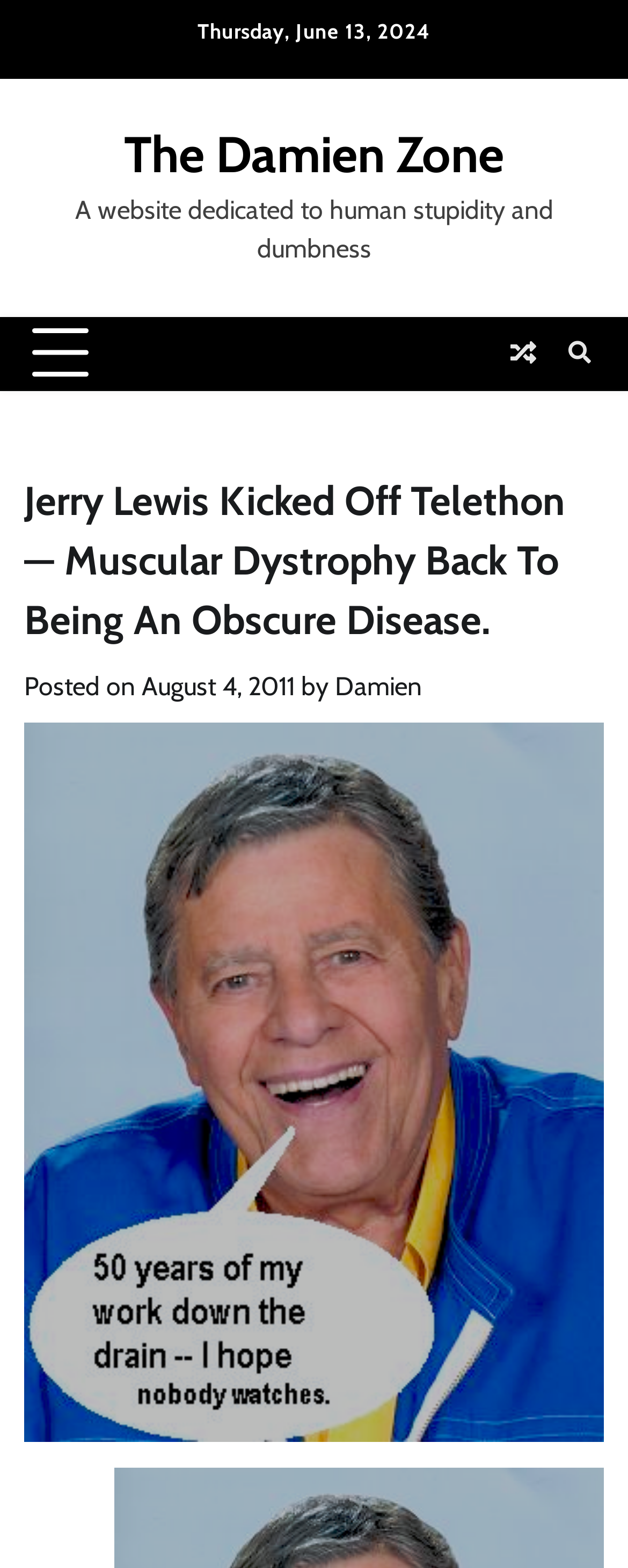Who is the author of the post?
Refer to the image and provide a concise answer in one word or phrase.

Damien